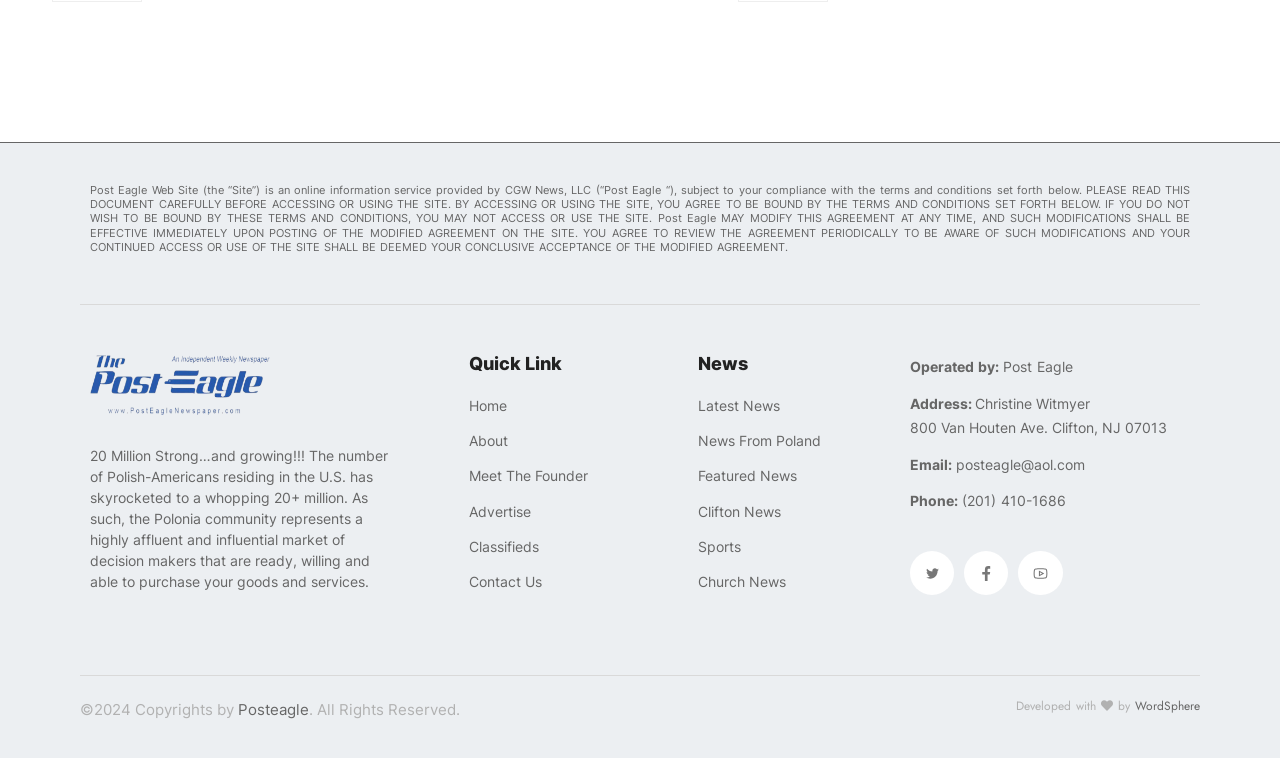Identify the bounding box coordinates of the element that should be clicked to fulfill this task: "Follow 'Post Eagle' on Twitter". The coordinates should be provided as four float numbers between 0 and 1, i.e., [left, top, right, bottom].

[0.711, 0.727, 0.745, 0.785]